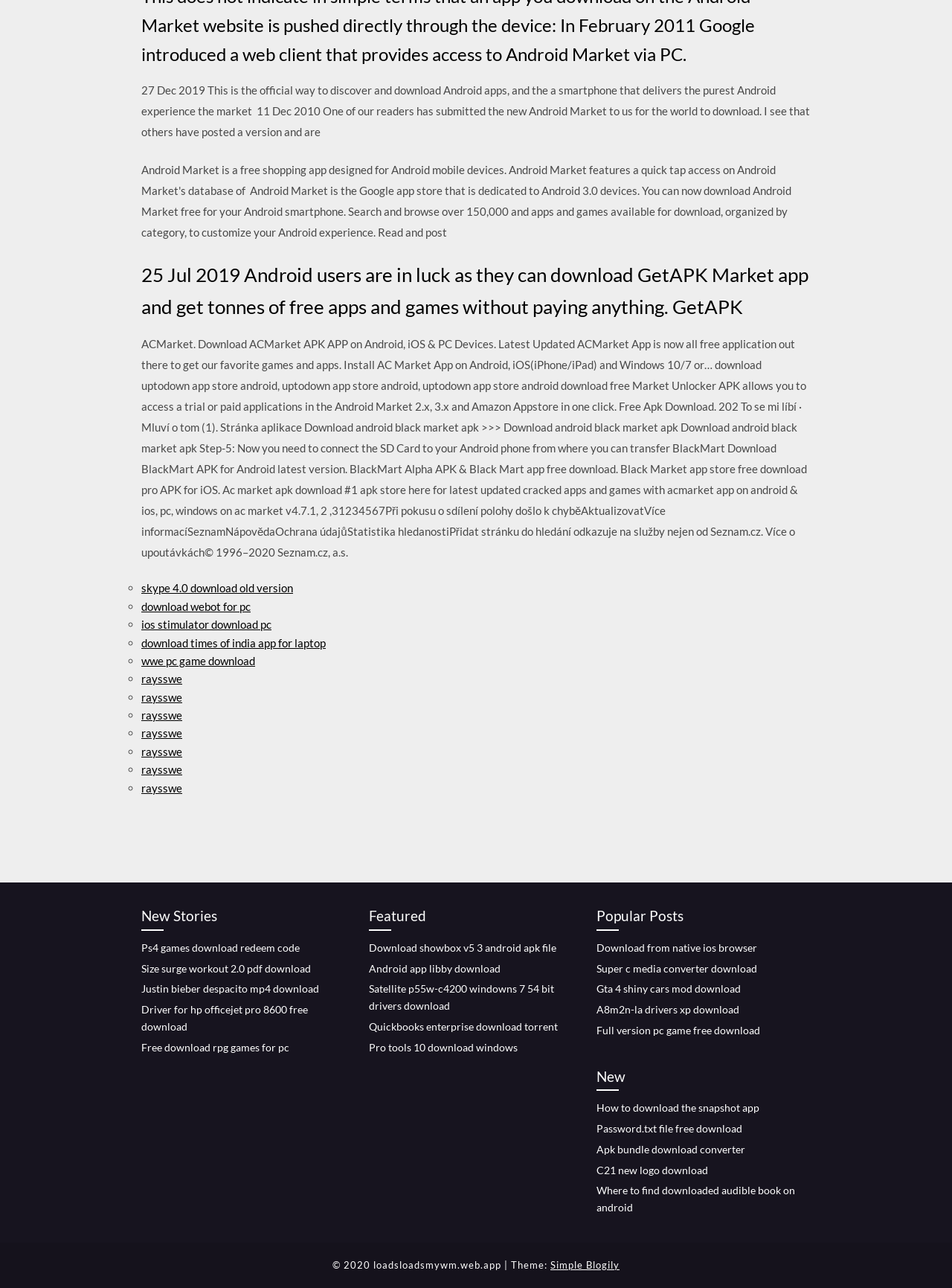Please identify the bounding box coordinates of the element I need to click to follow this instruction: "Learn more about the author Steven Mark".

None